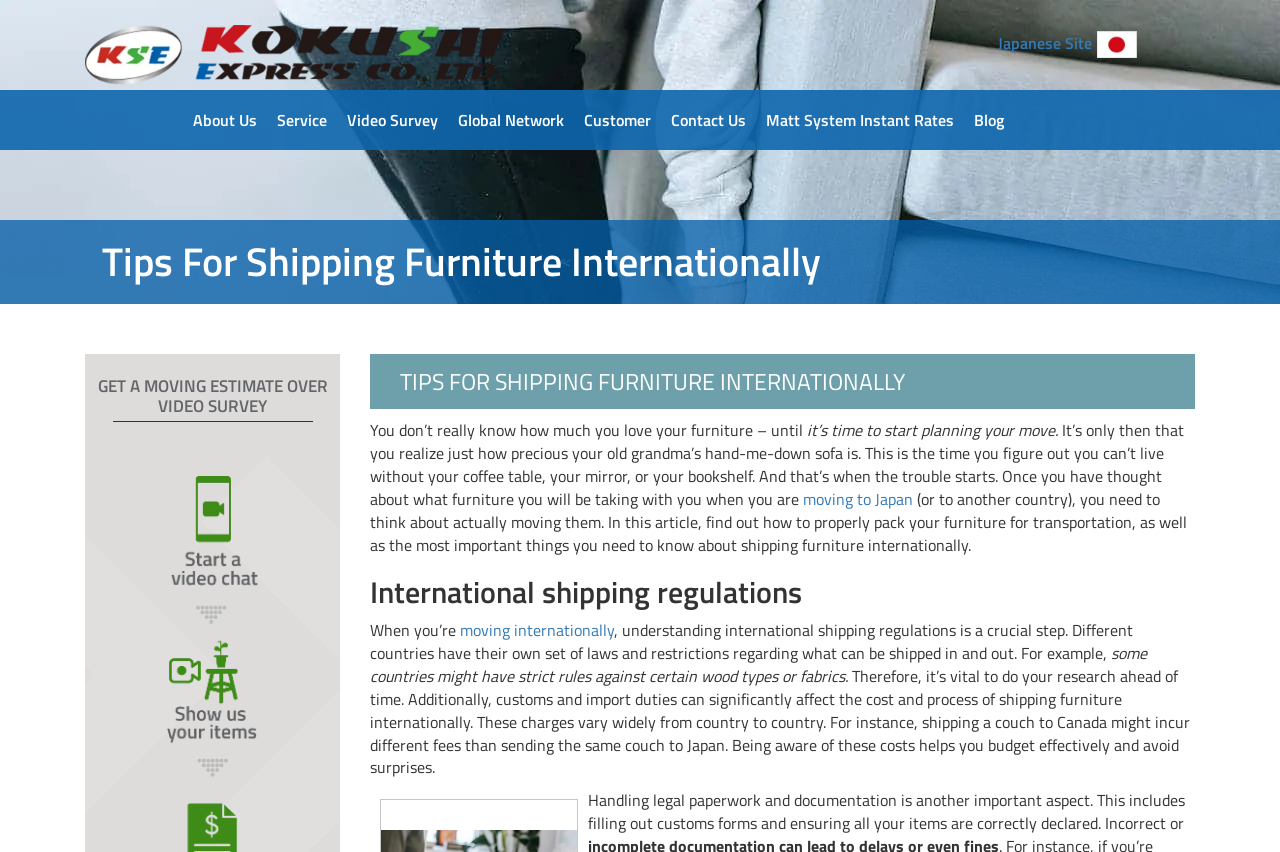Locate the bounding box coordinates of the element that should be clicked to execute the following instruction: "Click on the link to Kokusai Express Japan".

[0.066, 0.048, 0.395, 0.076]